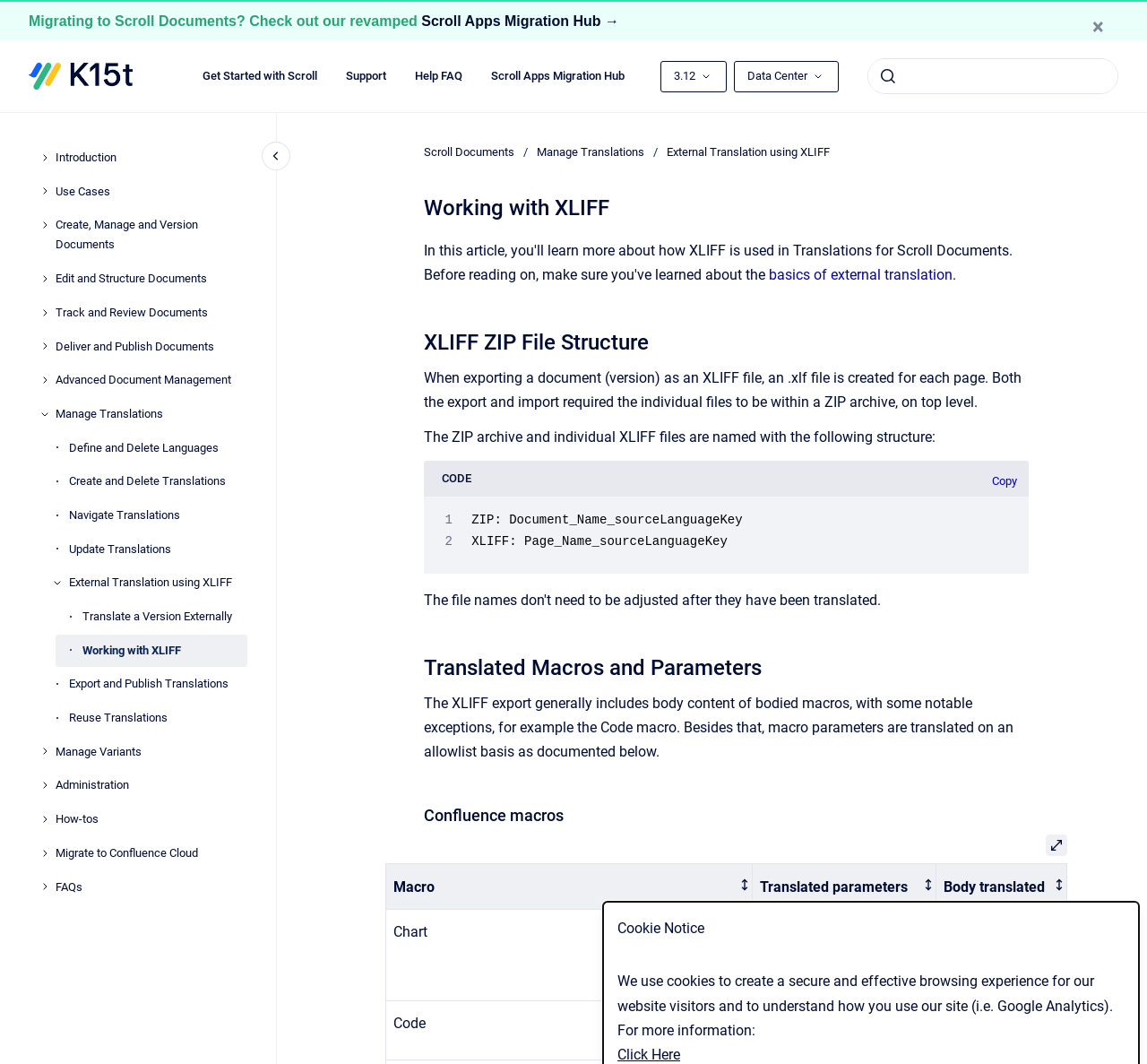Using the description "Hawaii Farmers and Ranchers United", predict the bounding box of the relevant HTML element.

None